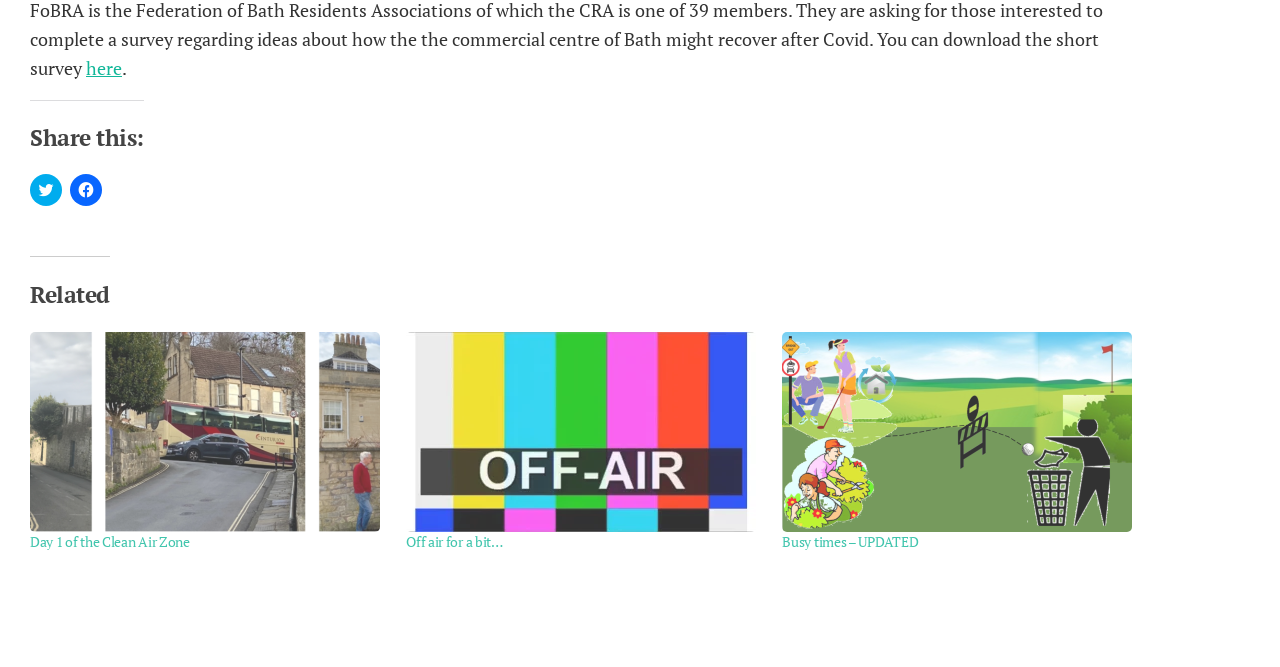Locate the coordinates of the bounding box for the clickable region that fulfills this instruction: "View related content".

[0.023, 0.384, 0.086, 0.463]